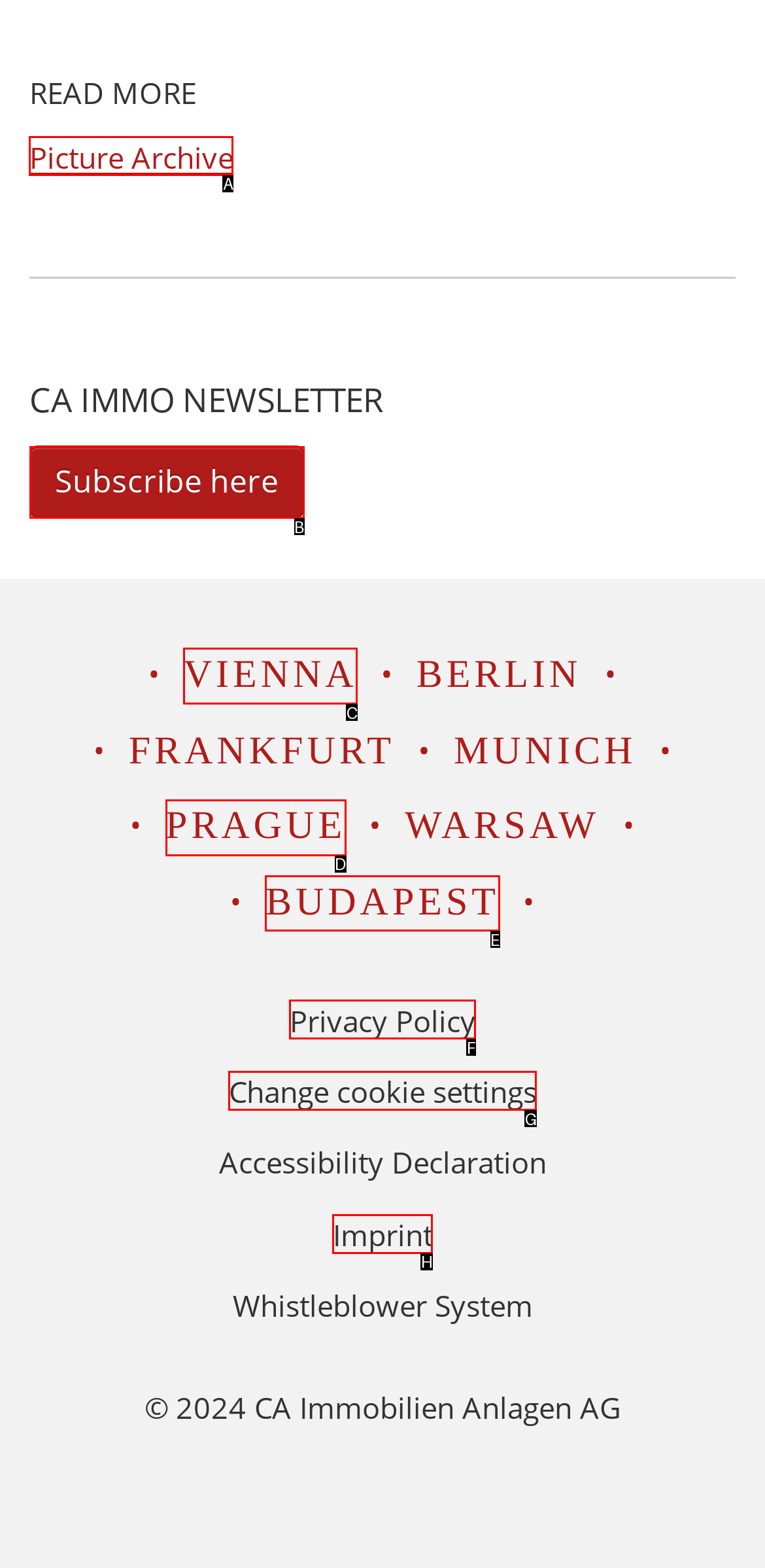Point out the HTML element I should click to achieve the following task: Click Register Provide the letter of the selected option from the choices.

None